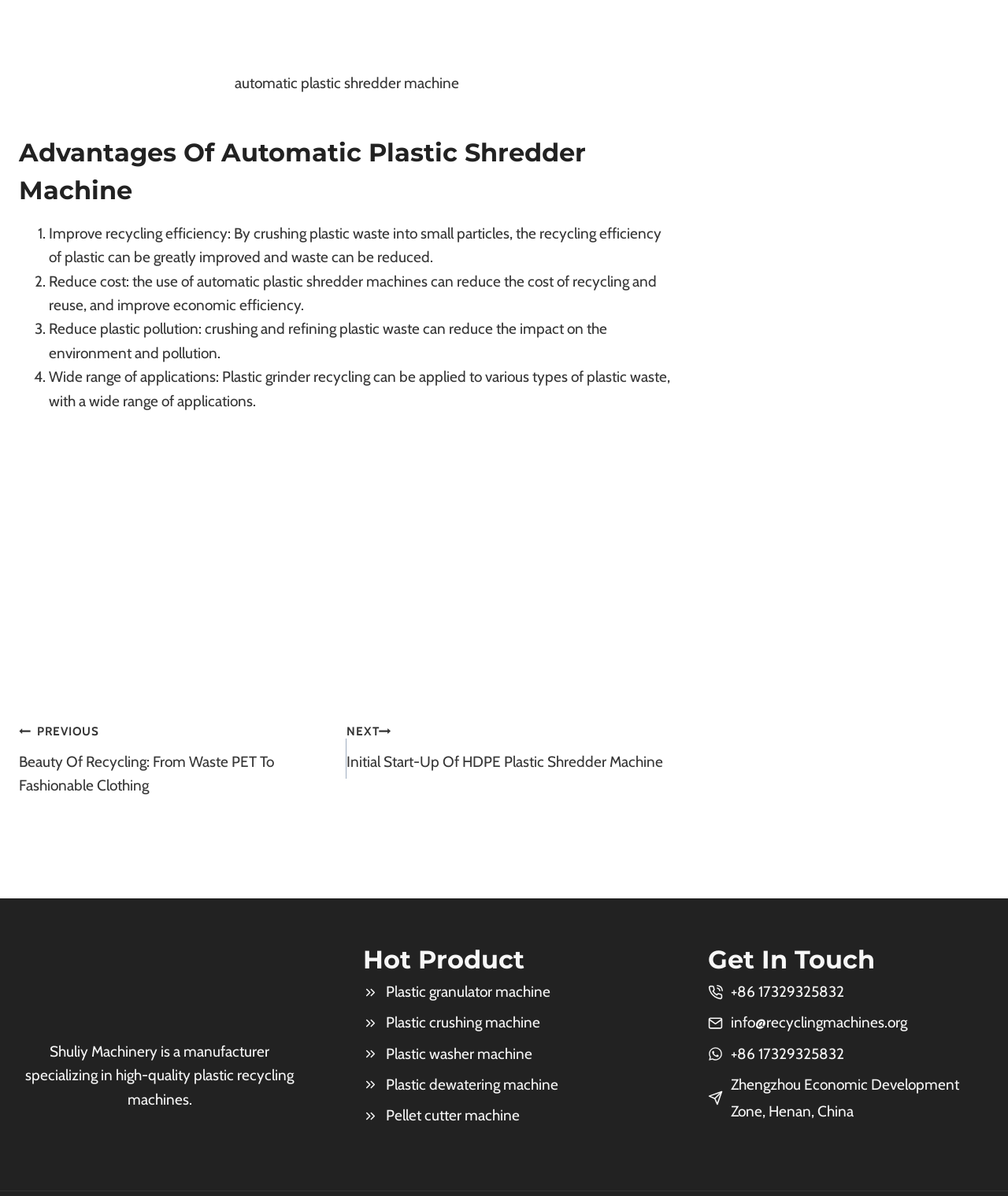How many images are there in the figure element?
Please provide a single word or phrase in response based on the screenshot.

2